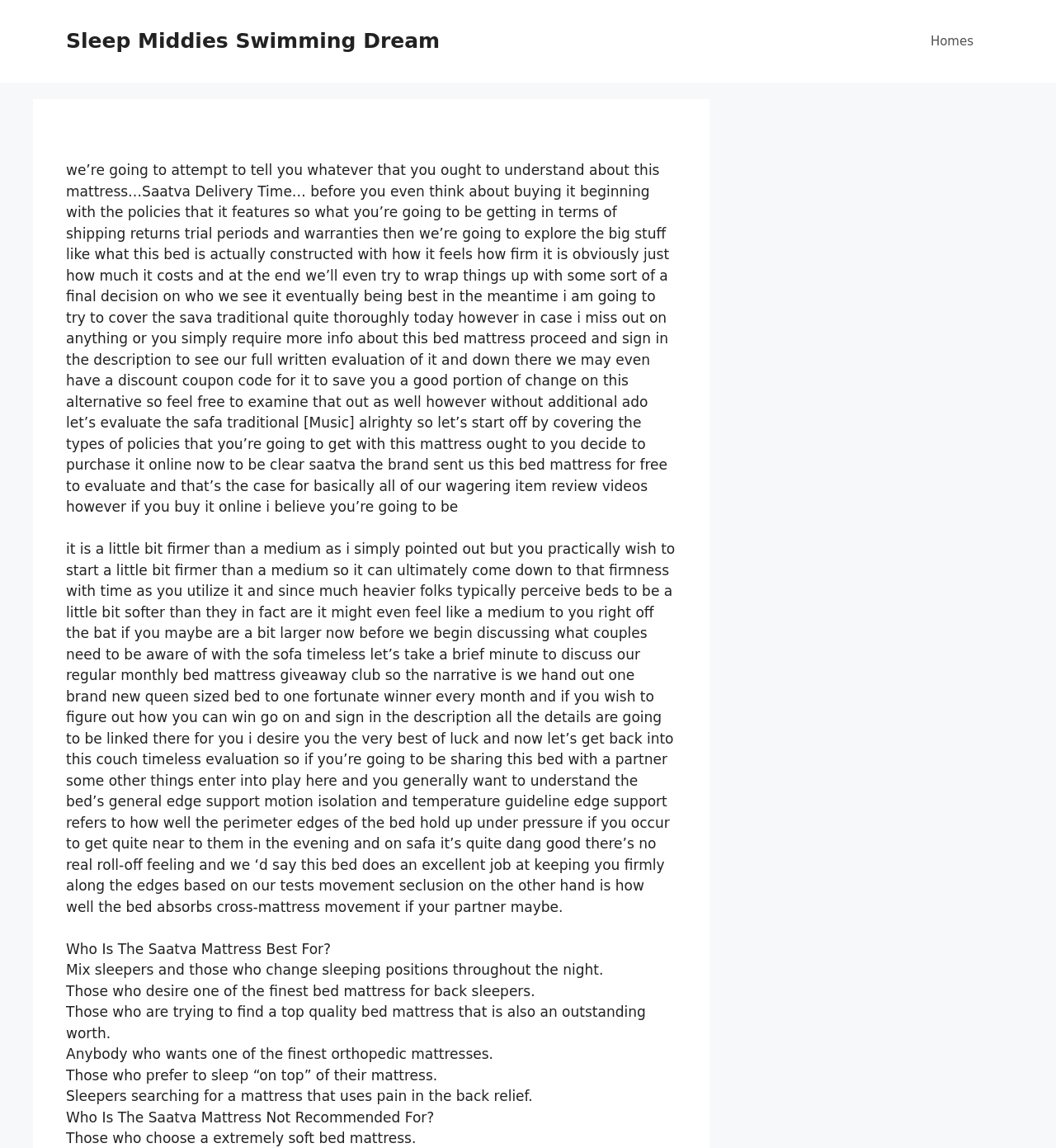Give a concise answer using one word or a phrase to the following question:
What is the firmness level of the Saatva mattress?

A little bit firmer than medium